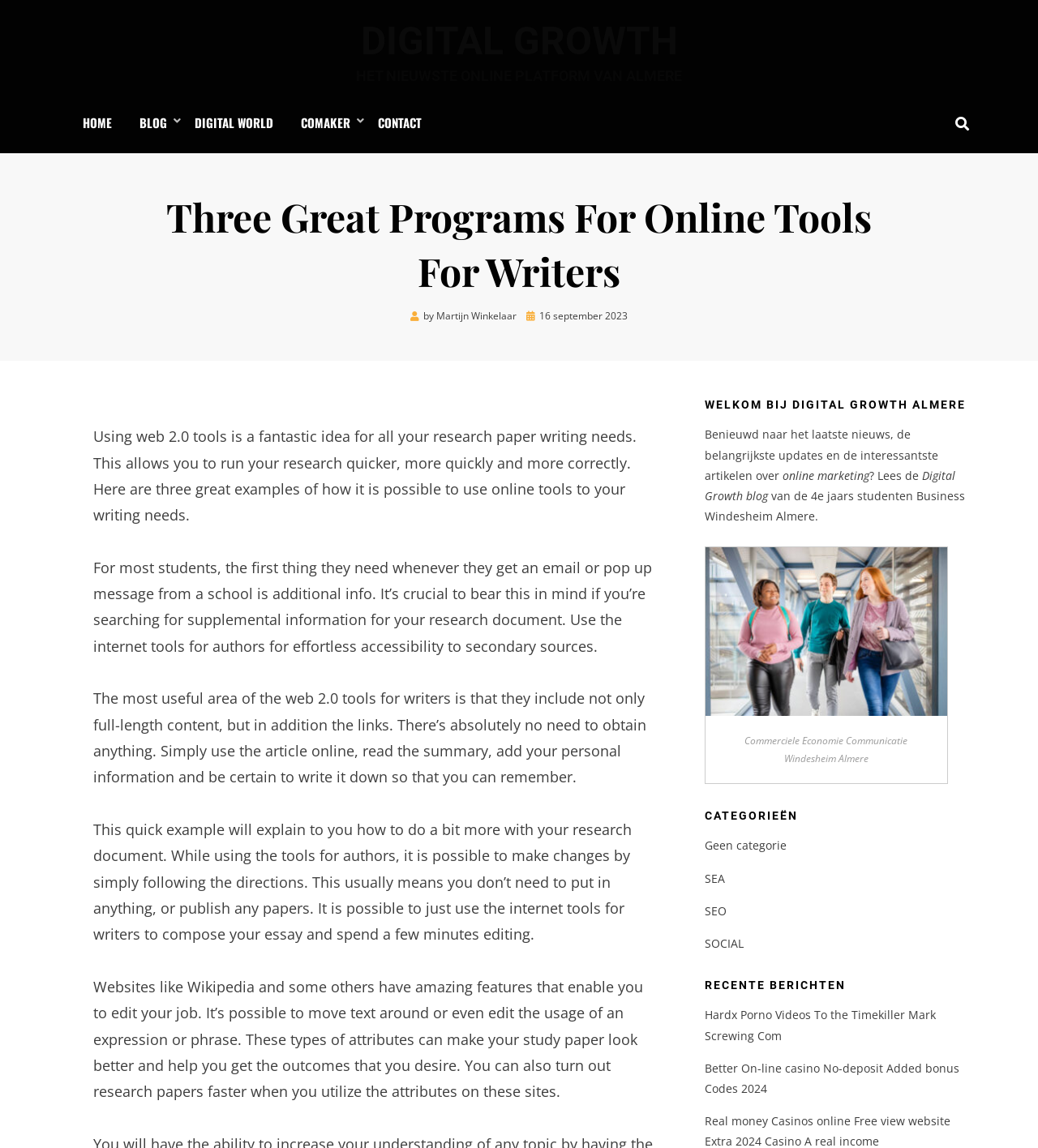Identify the bounding box coordinates for the UI element mentioned here: "Geen categorie". Provide the coordinates as four float values between 0 and 1, i.e., [left, top, right, bottom].

[0.679, 0.728, 0.934, 0.745]